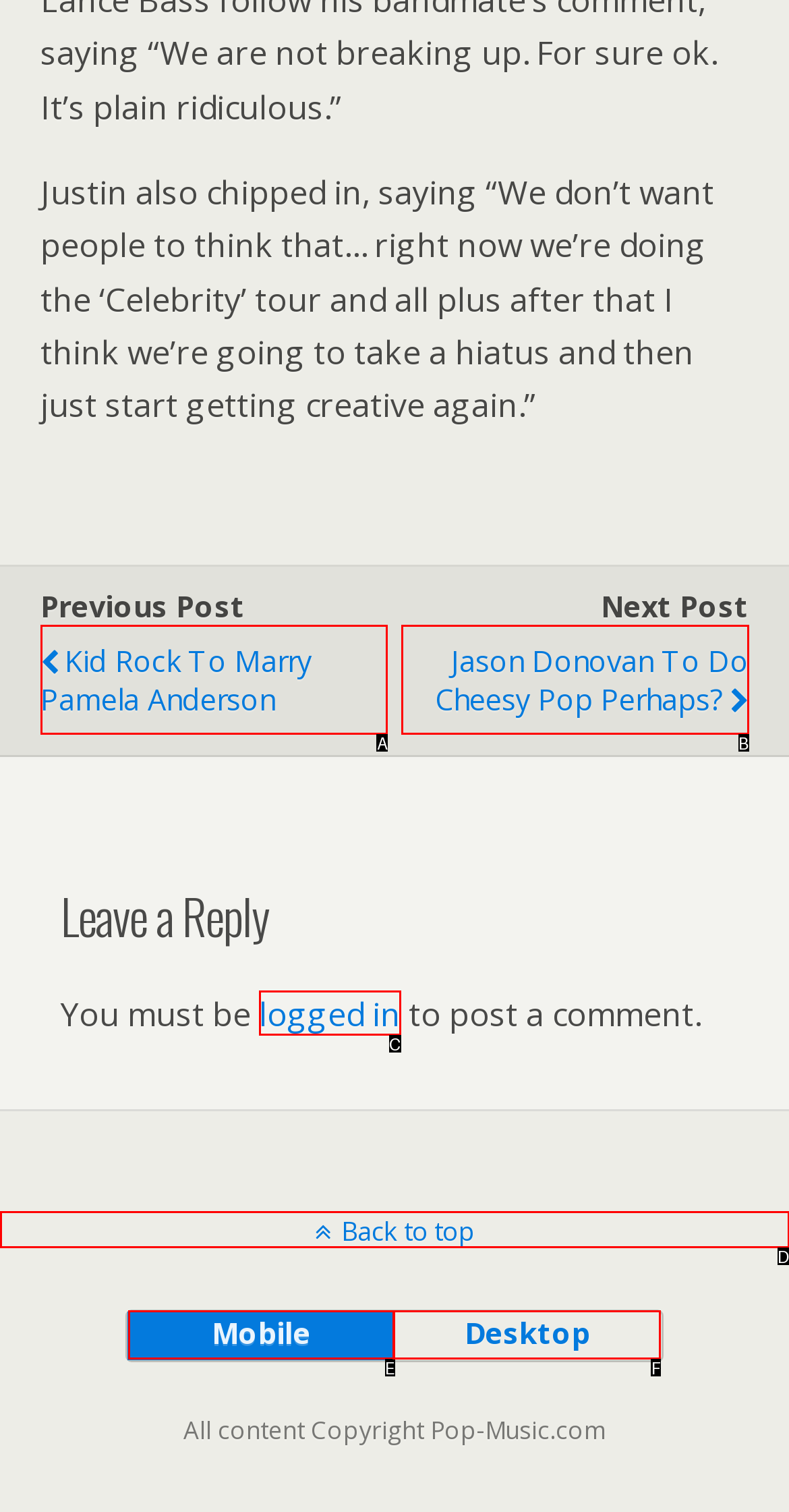Identify the HTML element that corresponds to the following description: logged in Provide the letter of the best matching option.

C